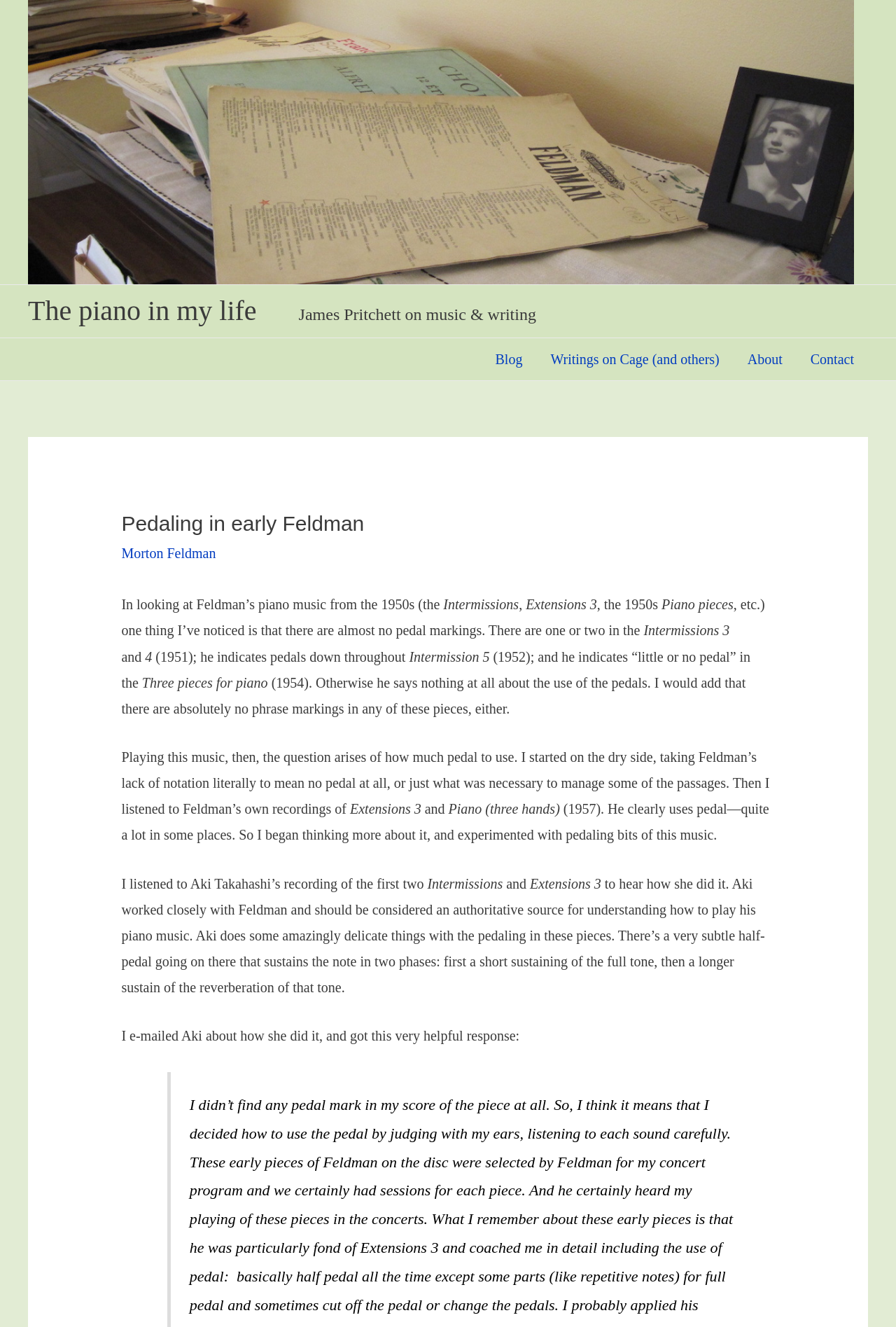Respond to the question with just a single word or phrase: 
What is the name of the pianist mentioned in the text?

Aki Takahashi